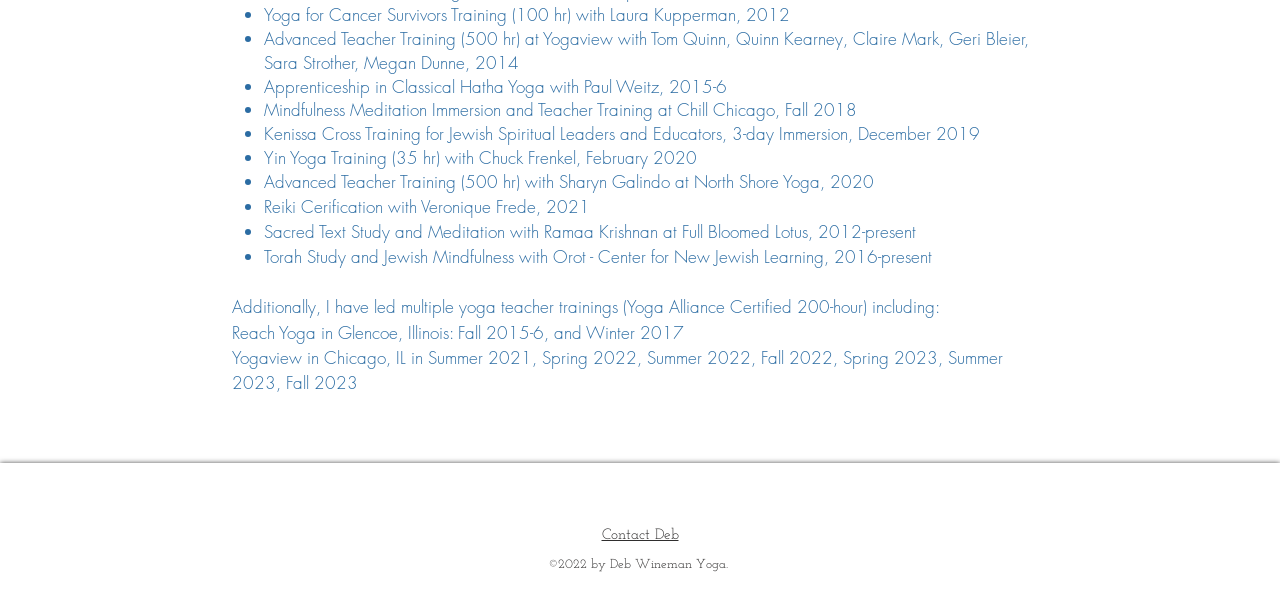Identify the bounding box of the UI component described as: "Contact Deb".

[0.47, 0.862, 0.53, 0.886]